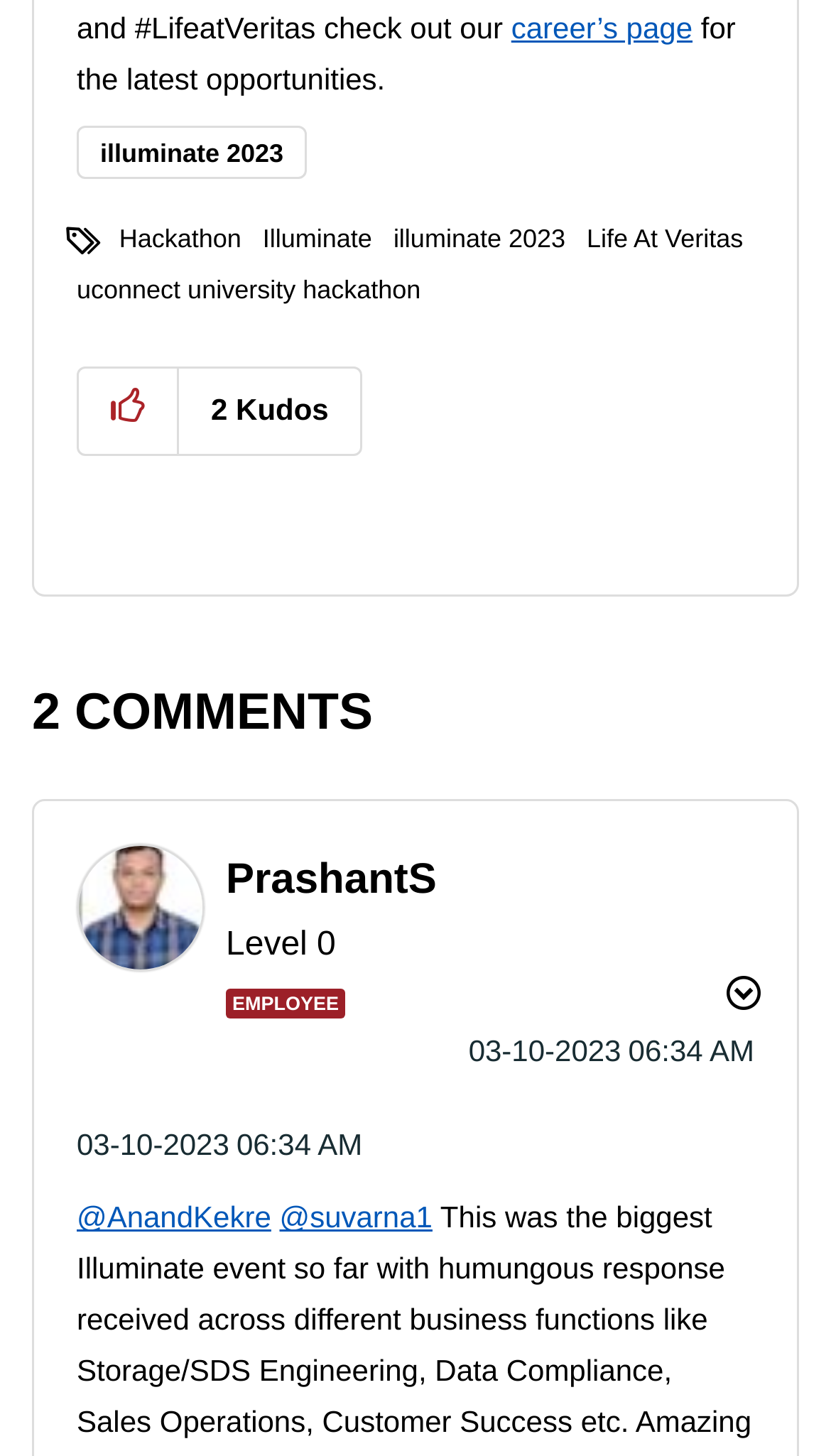Provide the bounding box coordinates for the area that should be clicked to complete the instruction: "View Profile of PrashantS".

[0.272, 0.588, 0.525, 0.62]